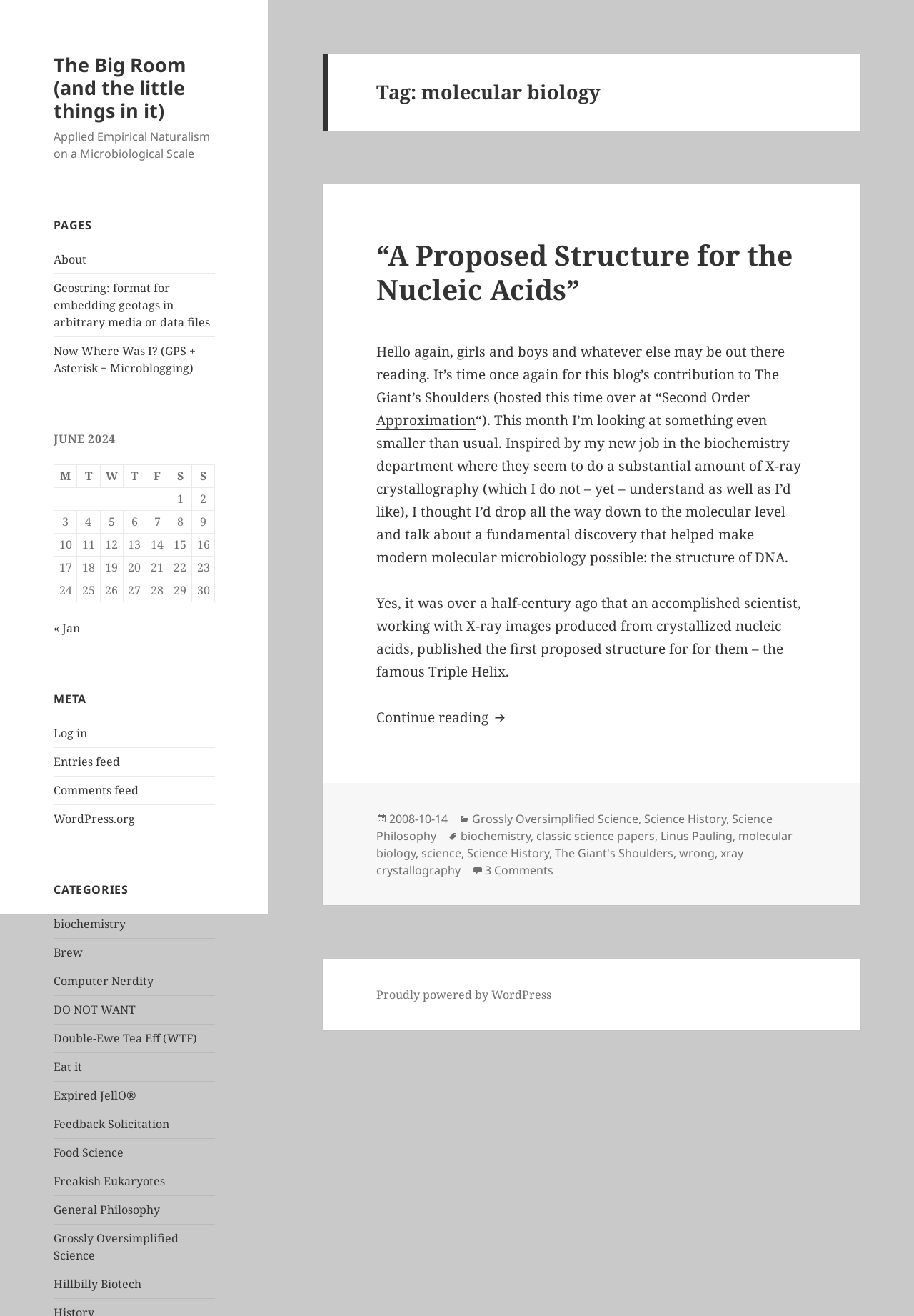Extract the bounding box coordinates of the UI element described: "Hillbilly Biotech". Provide the coordinates in the format [left, top, right, bottom] with values ranging from 0 to 1.

[0.059, 0.97, 0.155, 0.982]